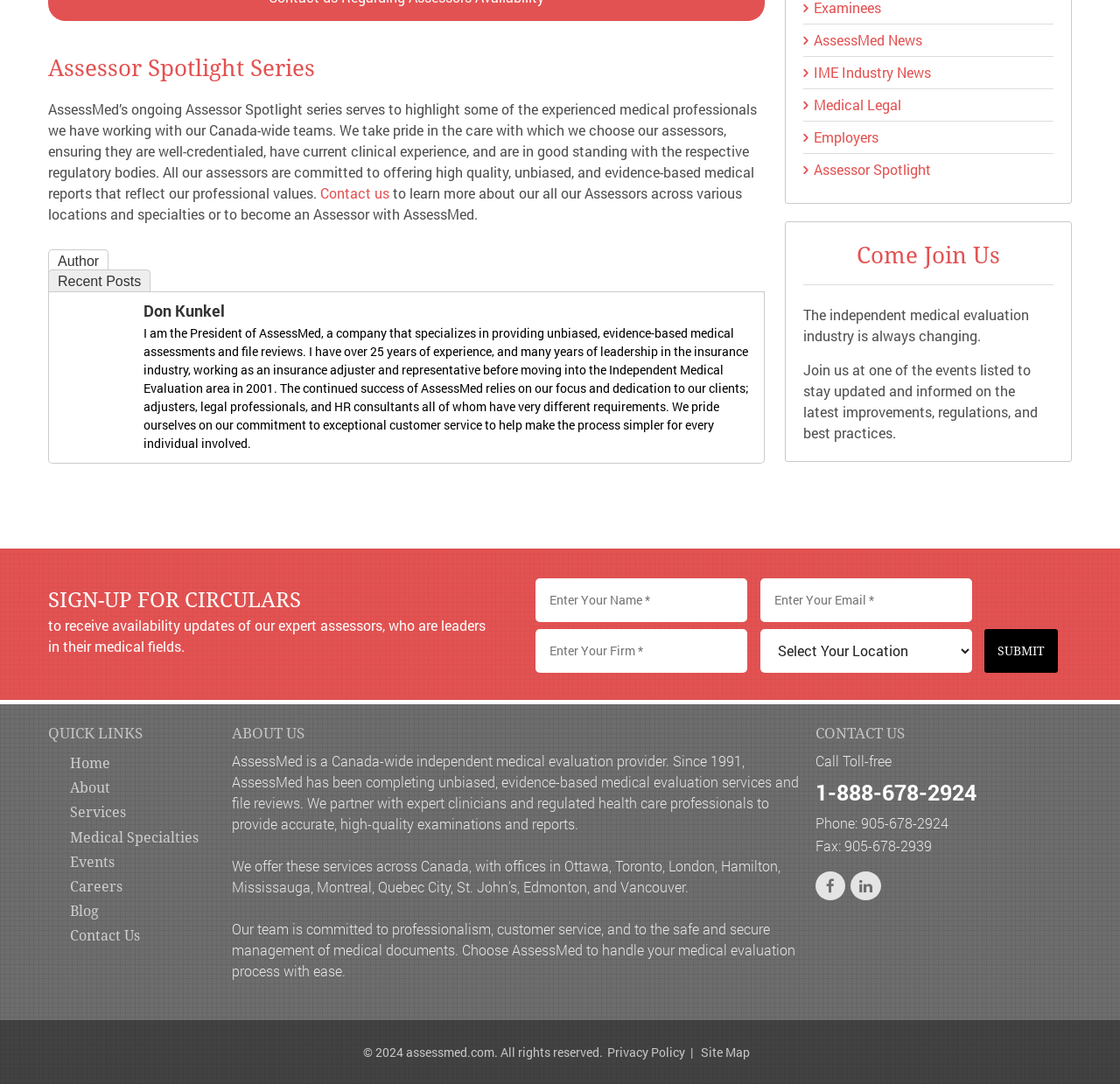Give a one-word or short phrase answer to the question: 
What is the name of the company?

AssessMed